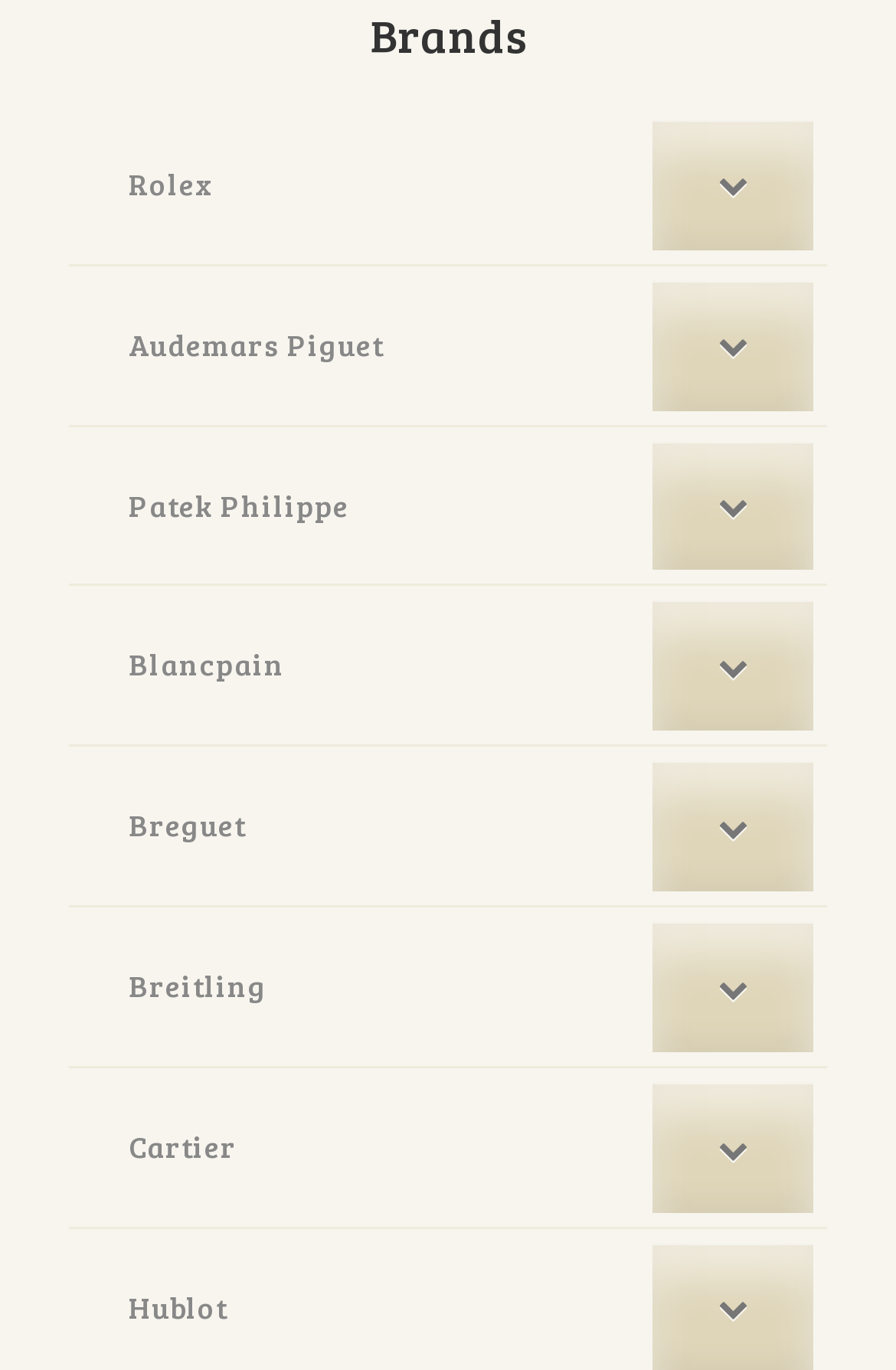Show the bounding box coordinates for the HTML element described as: "Audemars Piguet".

[0.092, 0.204, 0.908, 0.299]